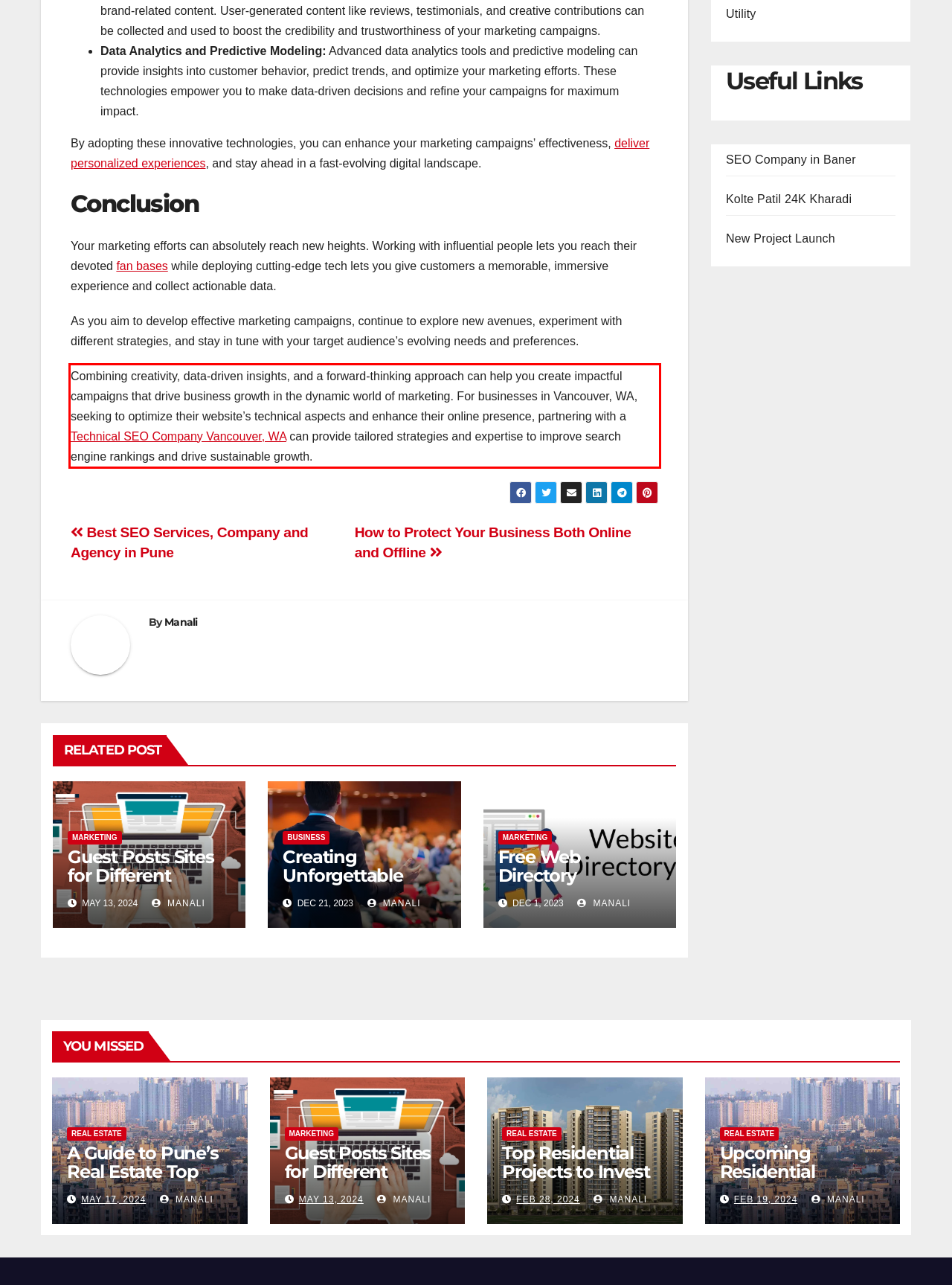Given the screenshot of the webpage, identify the red bounding box, and recognize the text content inside that red bounding box.

Combining creativity, data-driven insights, and a forward-thinking approach can help you create impactful campaigns that drive business growth in the dynamic world of marketing. For businesses in Vancouver, WA, seeking to optimize their website’s technical aspects and enhance their online presence, partnering with a Technical SEO Company Vancouver, WA can provide tailored strategies and expertise to improve search engine rankings and drive sustainable growth.